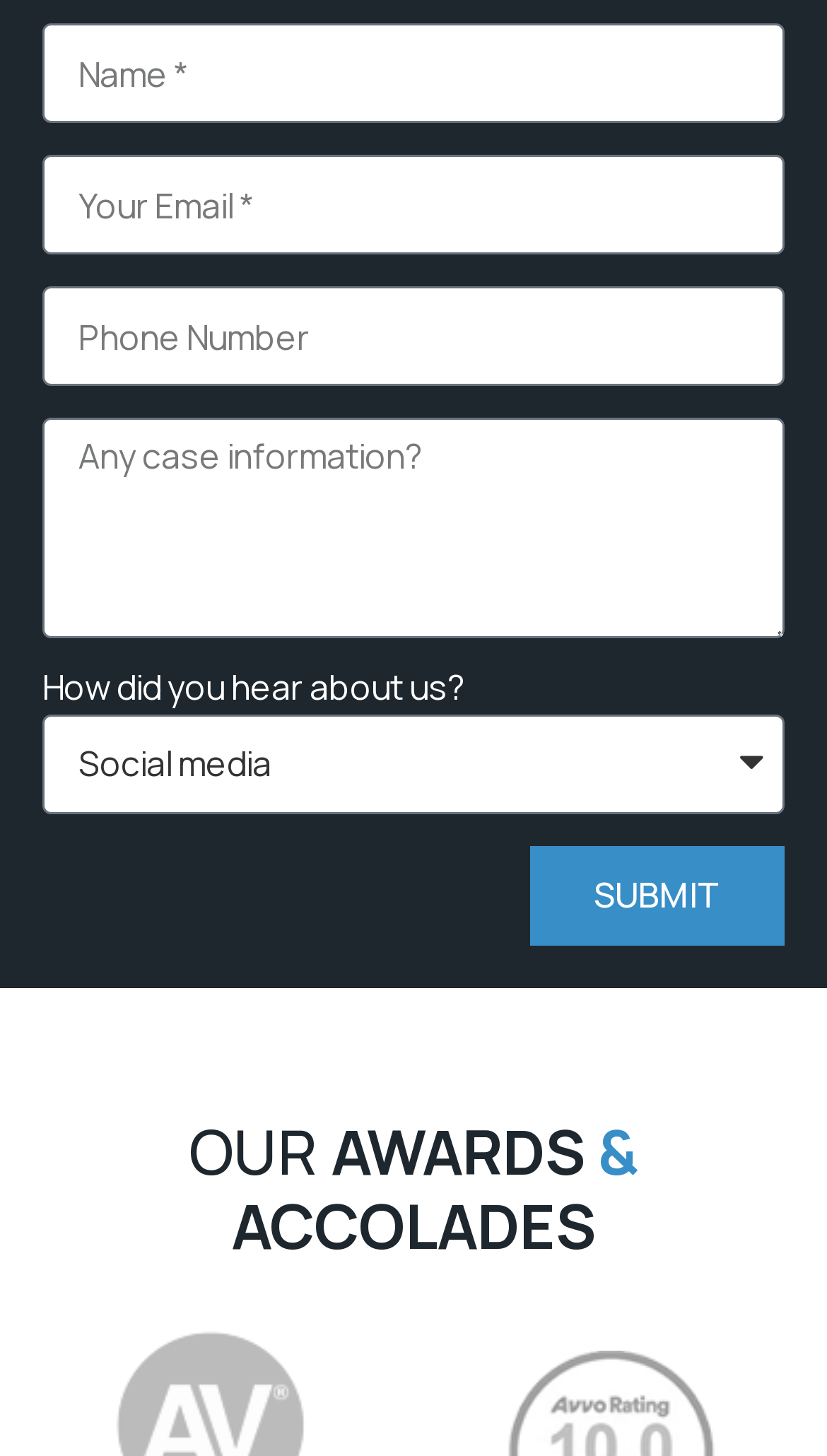What is the function of the combobox?
Kindly offer a comprehensive and detailed response to the question.

The combobox is labeled as 'How did you hear about us?' and has a dropdown menu, indicating that it allows the user to select an option from a list of possible answers. This suggests that the webpage is collecting information about how users learned about the website or organization.